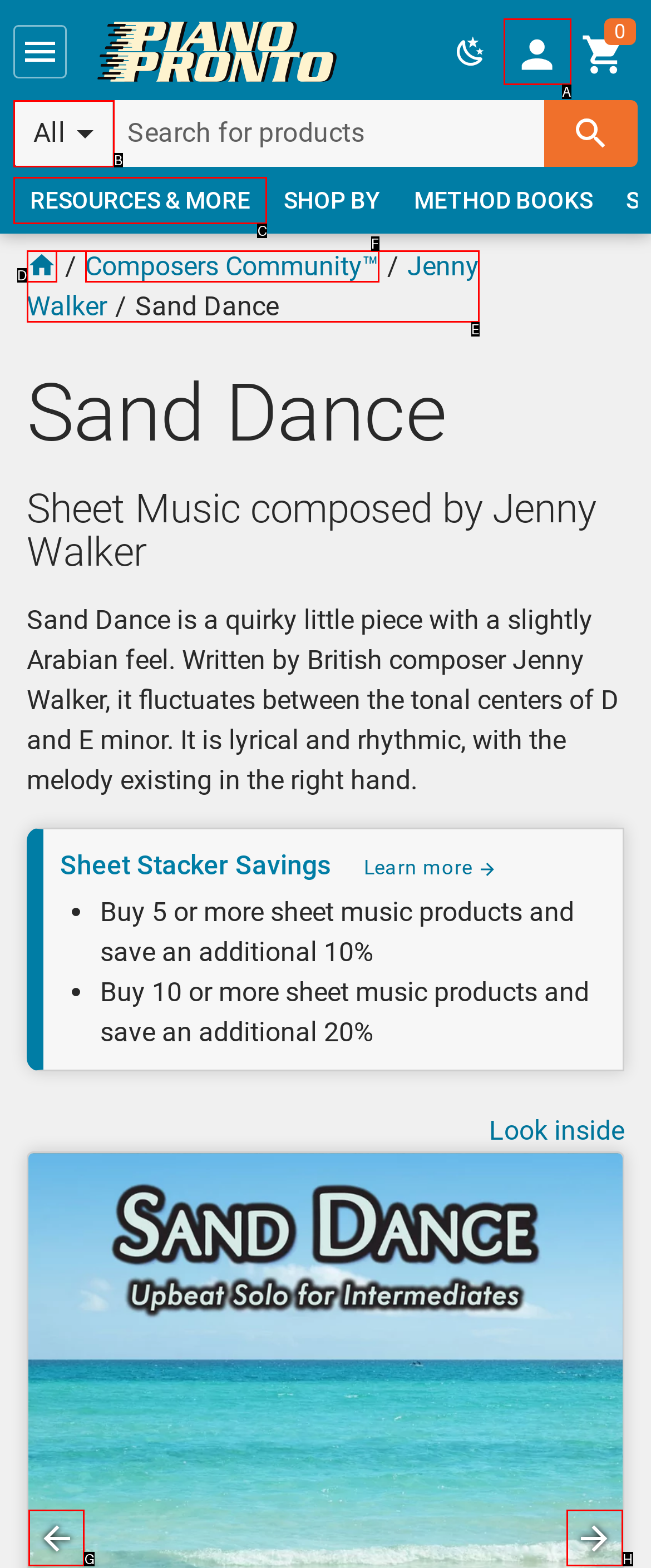Select the letter of the UI element you need to click on to fulfill this task: Sign in. Write down the letter only.

A